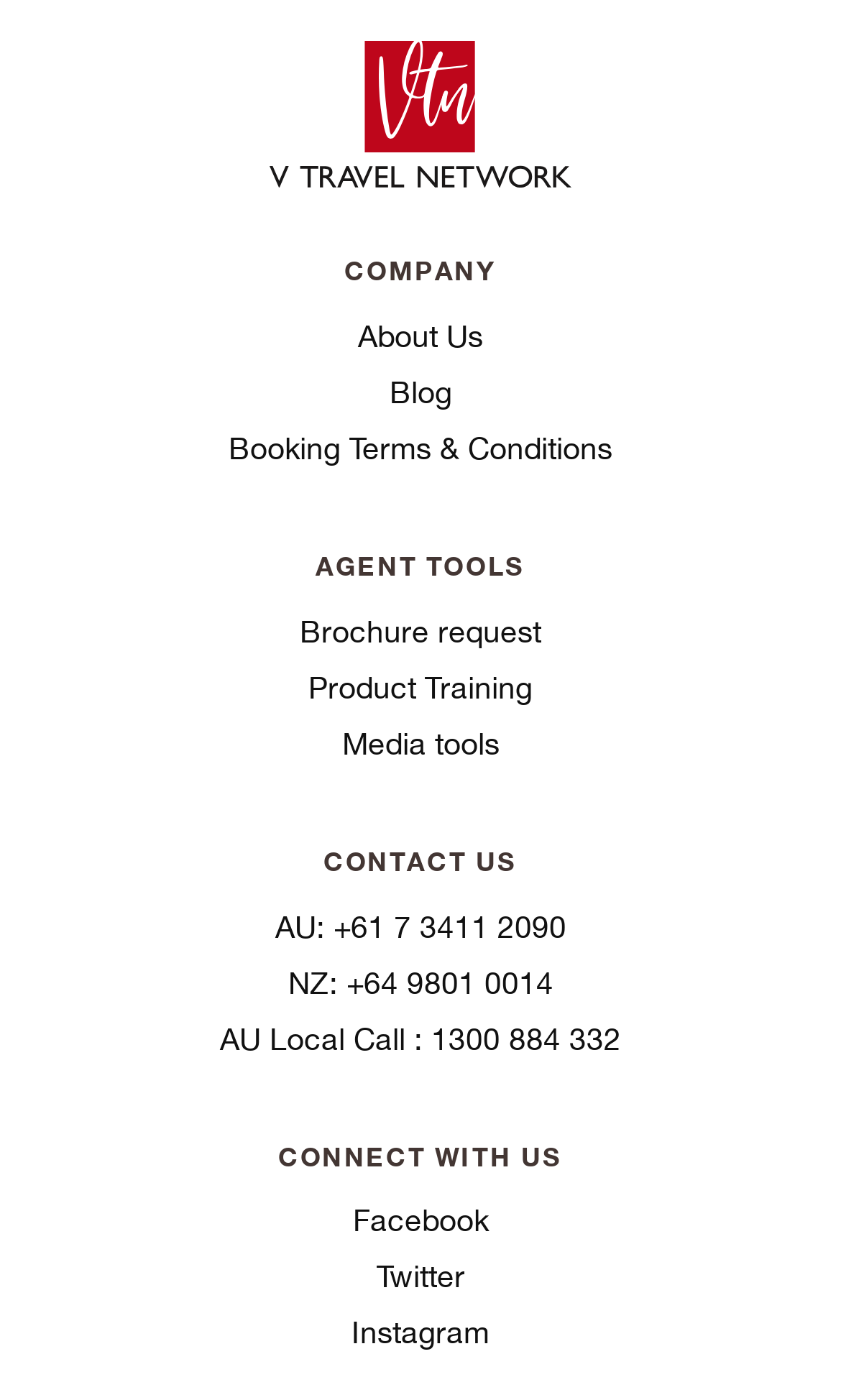Using the description: "Brochure request", determine the UI element's bounding box coordinates. Ensure the coordinates are in the format of four float numbers between 0 and 1, i.e., [left, top, right, bottom].

[0.031, 0.436, 0.969, 0.468]